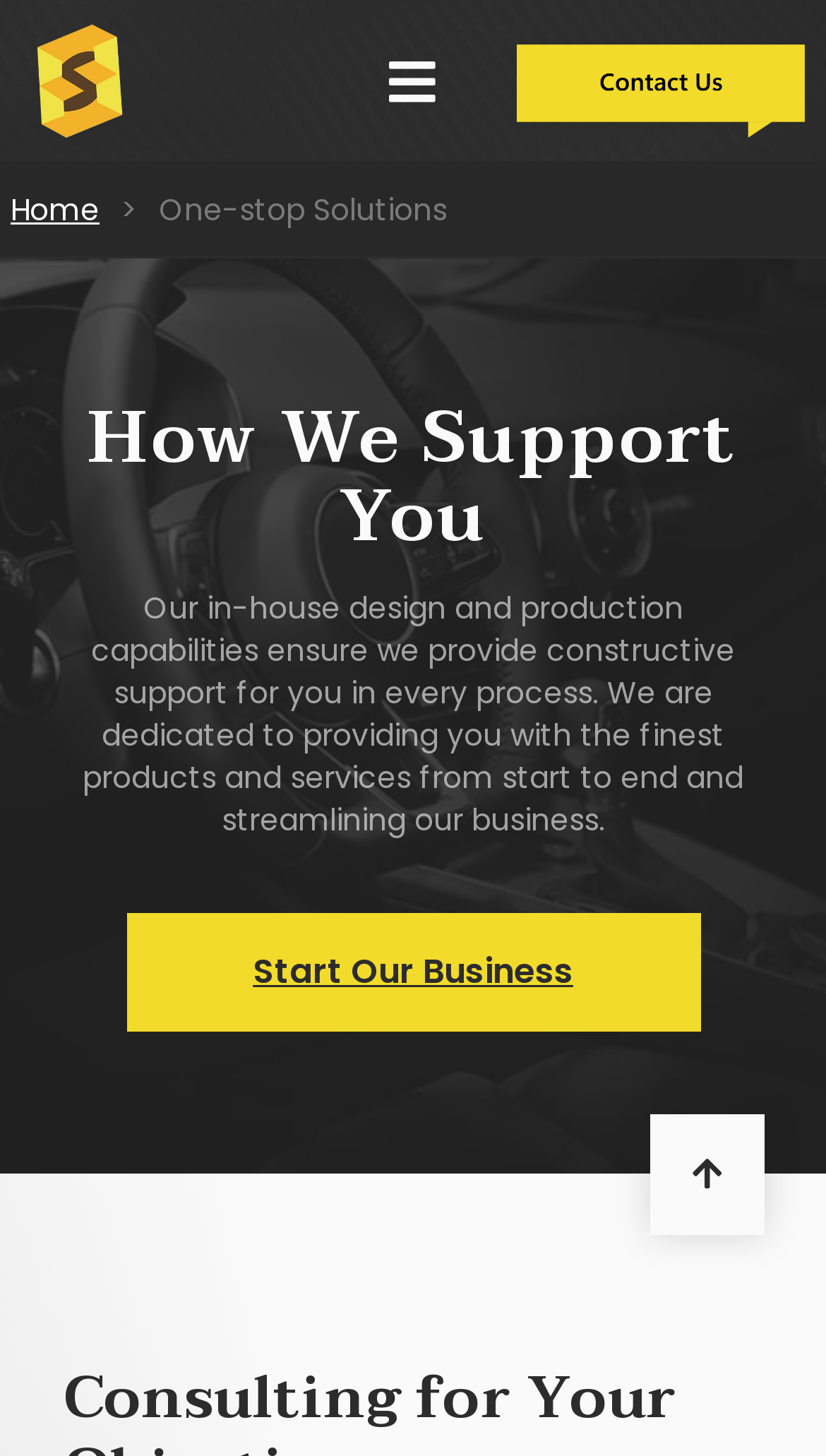What is the company's commitment to customers?
Use the screenshot to answer the question with a single word or phrase.

Providing finest products and services